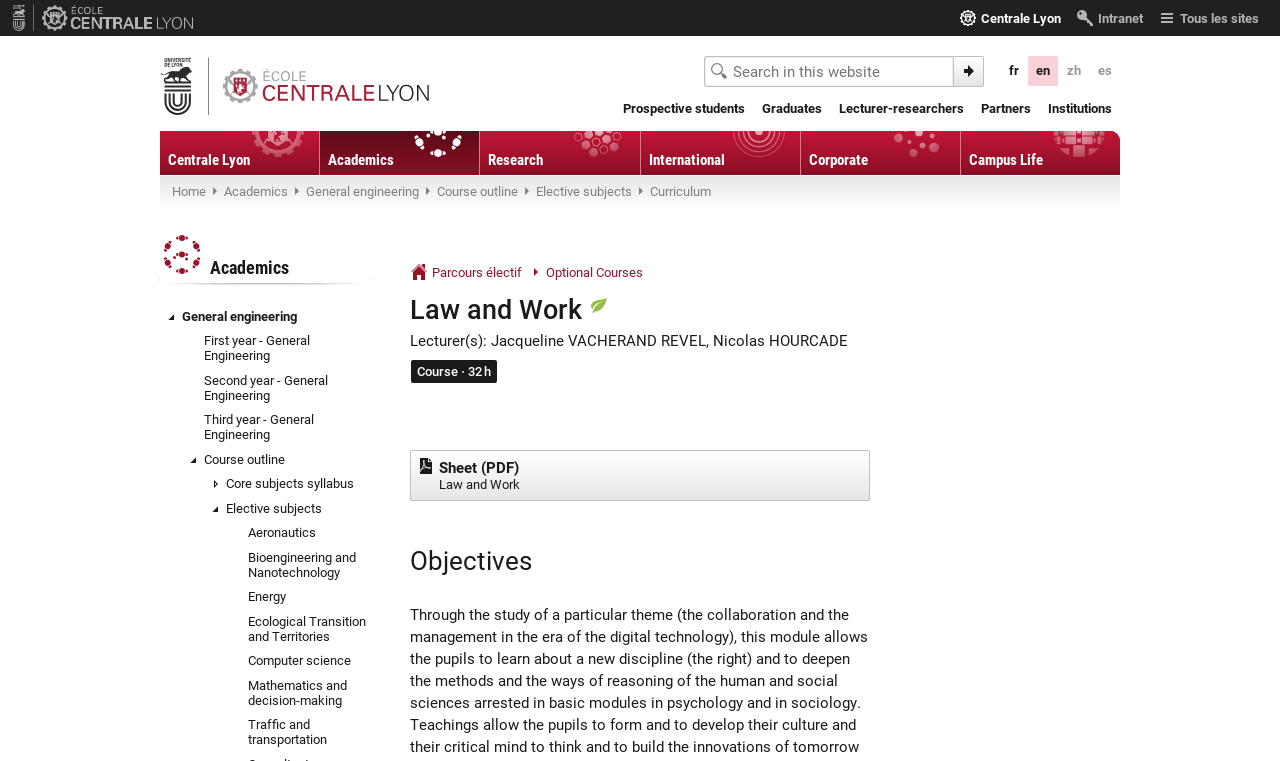Using the description: "value=">"", determine the UI element's bounding box coordinates. Ensure the coordinates are in the format of four float numbers between 0 and 1, i.e., [left, top, right, bottom].

[0.745, 0.073, 0.769, 0.114]